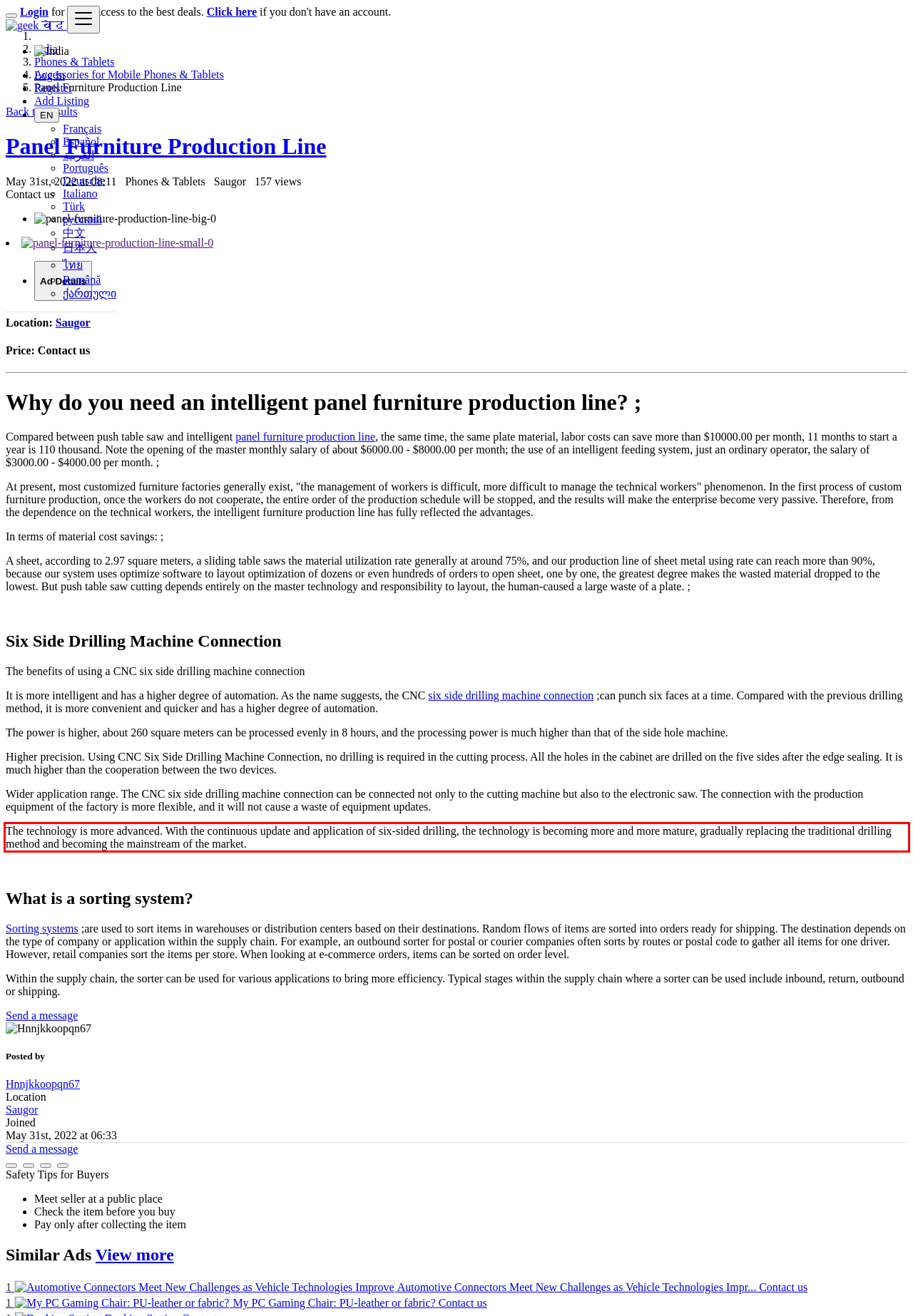Please perform OCR on the UI element surrounded by the red bounding box in the given webpage screenshot and extract its text content.

The technology is more advanced. With the continuous update and application of six-sided drilling, the technology is becoming more and more mature, gradually replacing the traditional drilling method and becoming the mainstream of the market.